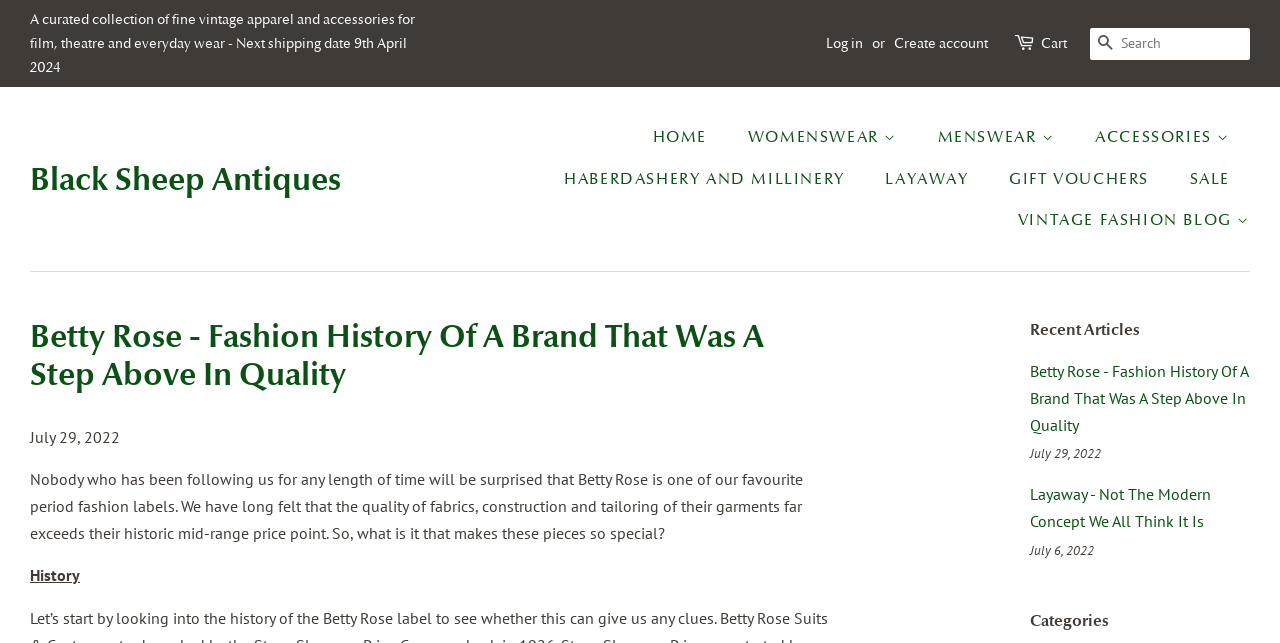Determine the bounding box coordinates of the clickable region to follow the instruction: "Log in to the account".

[0.645, 0.053, 0.674, 0.081]